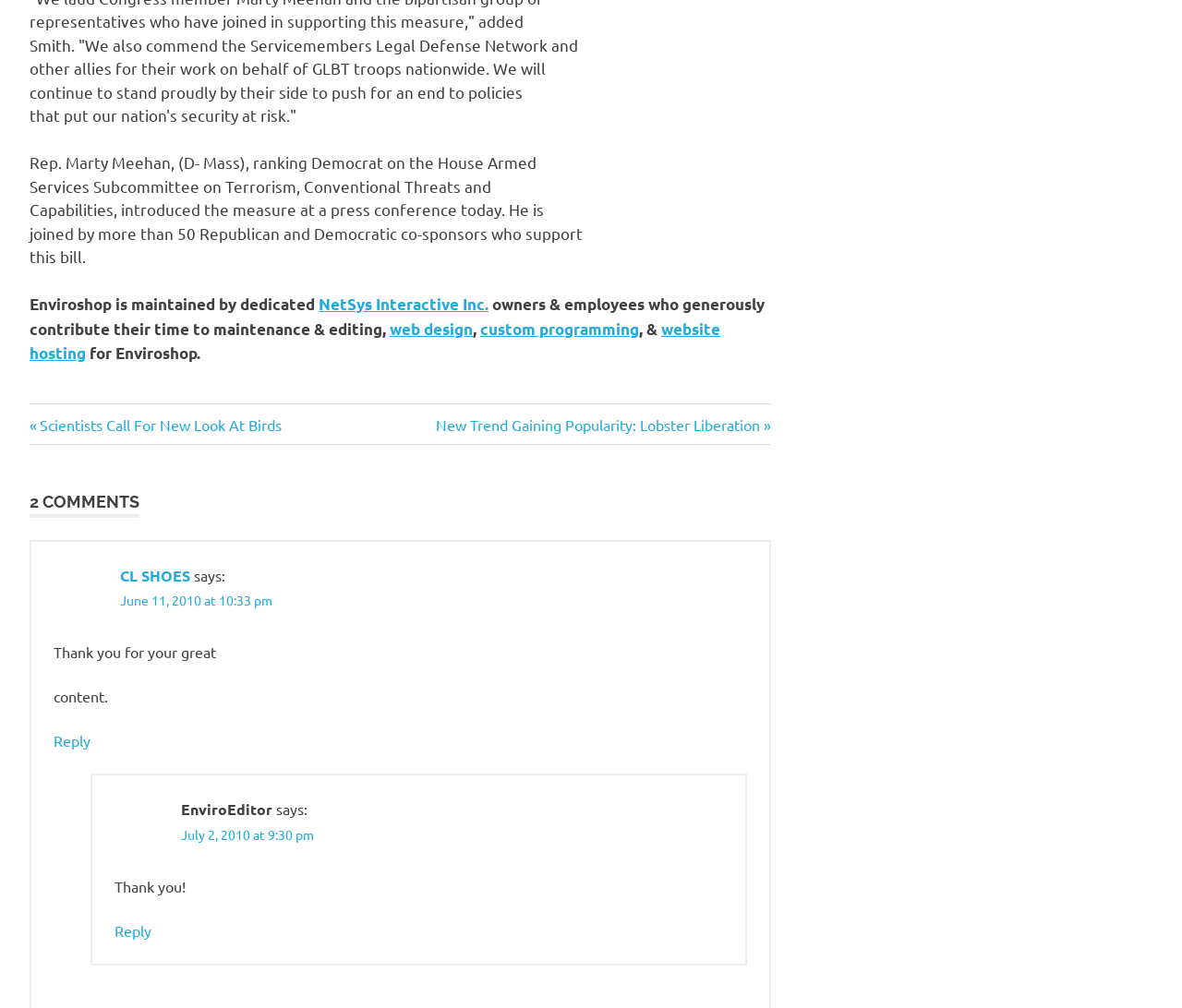Who is the owner of Enviroshop?
Based on the image, answer the question with as much detail as possible.

I found the link 'NetSys Interactive Inc.' in the text 'Enviroshop is maintained by dedicated owners & employees who generously contribute their time to maintenance & editing,' which suggests that NetSys Interactive Inc. is the owner of Enviroshop.